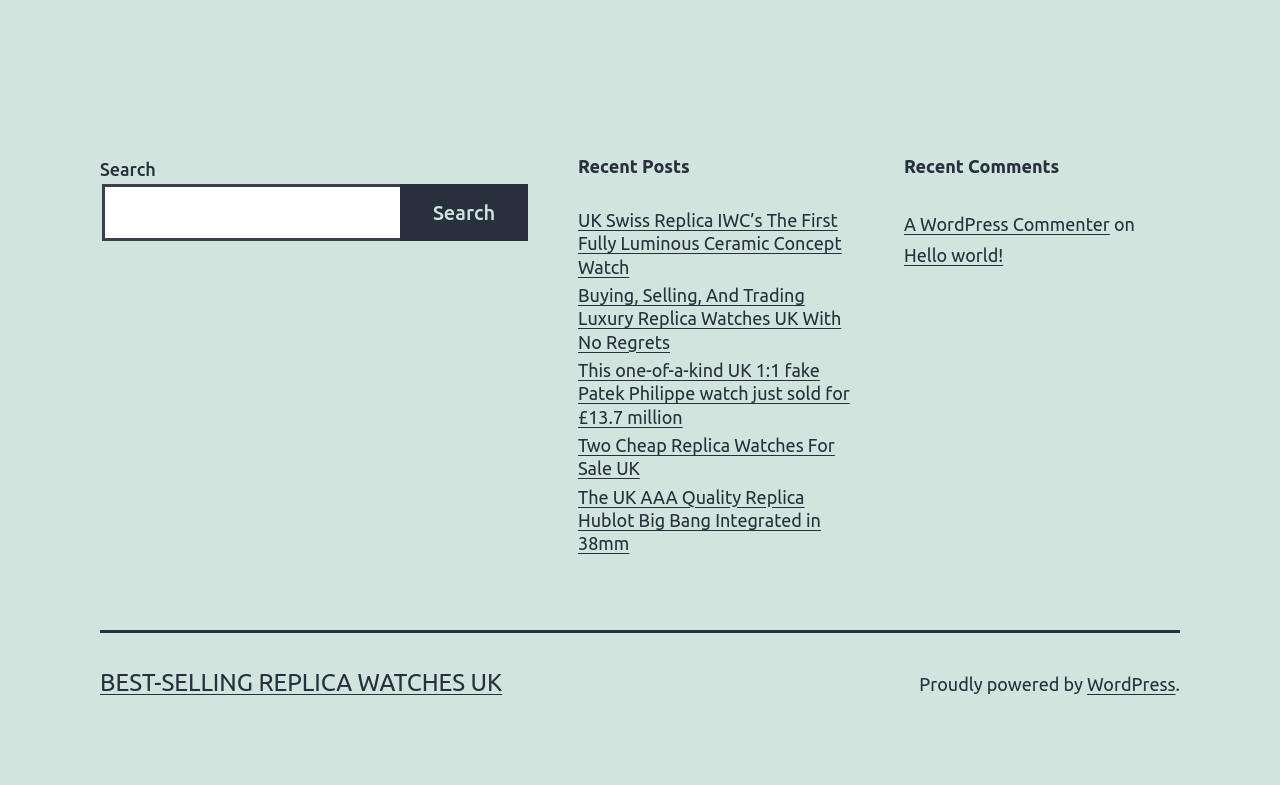Identify the bounding box coordinates of the clickable region required to complete the instruction: "View recent comments". The coordinates should be given as four float numbers within the range of 0 and 1, i.e., [left, top, right, bottom].

[0.706, 0.196, 0.922, 0.228]